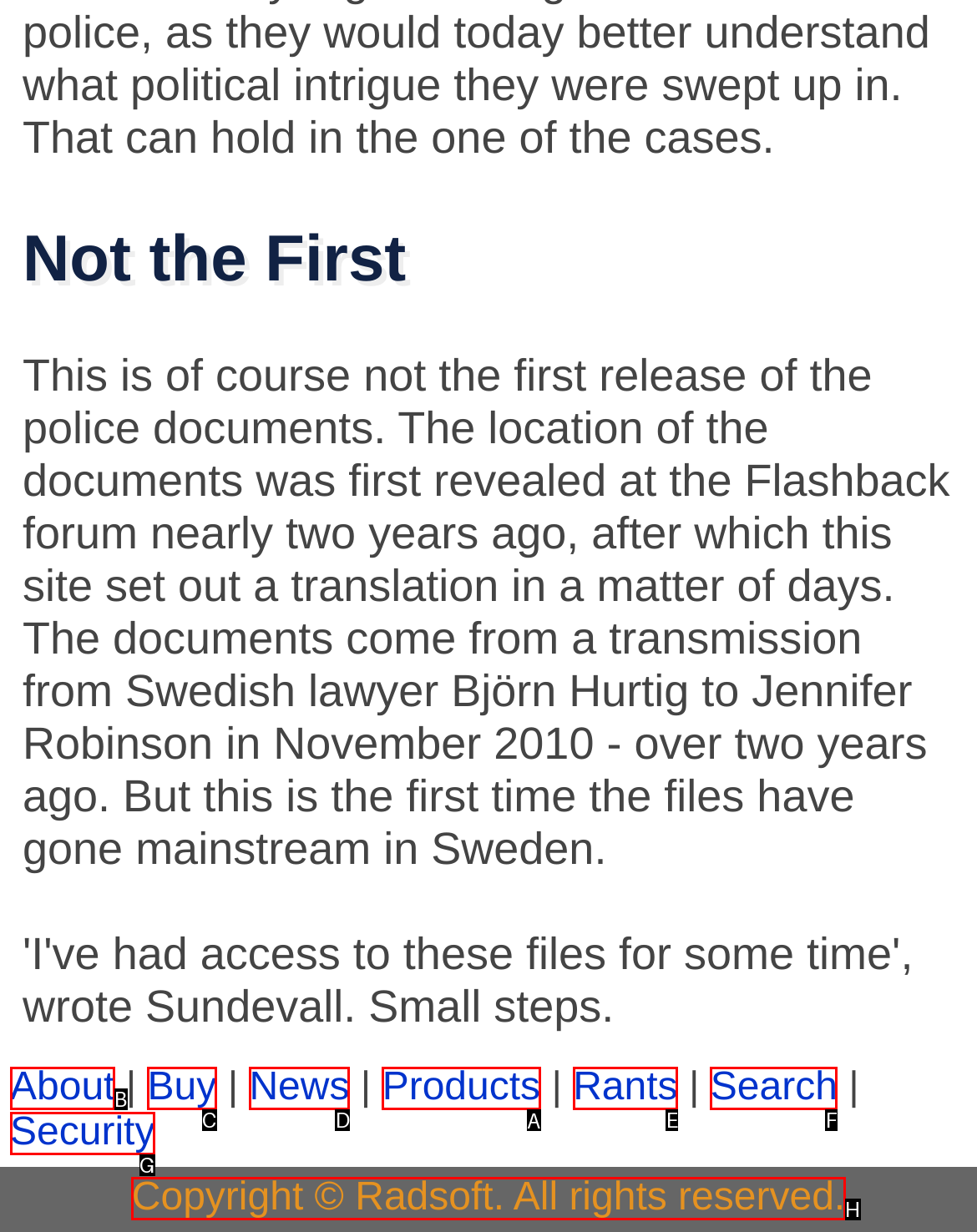Pick the HTML element that should be clicked to execute the task: go to the products page
Respond with the letter corresponding to the correct choice.

A